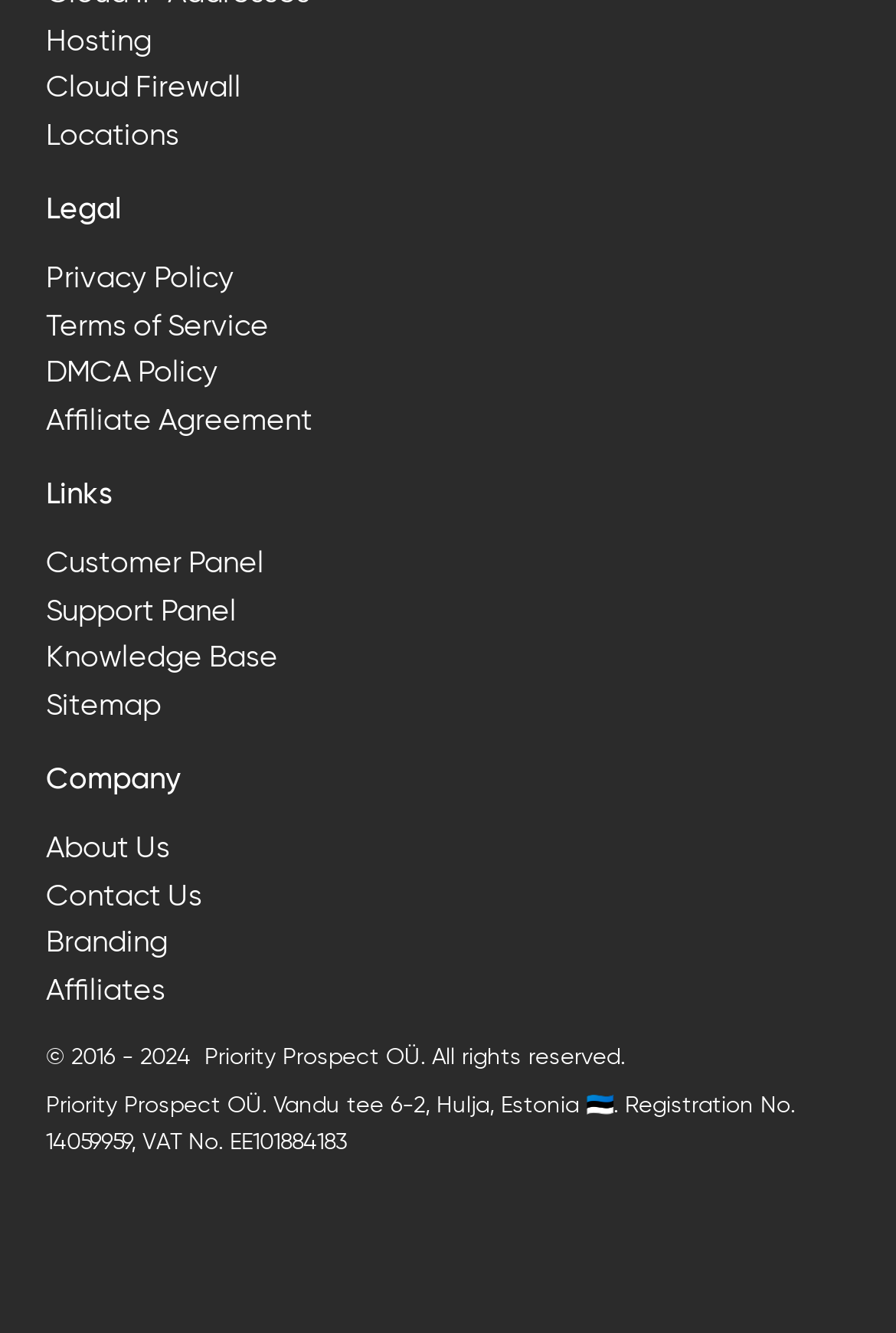Determine the bounding box coordinates of the region to click in order to accomplish the following instruction: "Check knowledge base". Provide the coordinates as four float numbers between 0 and 1, specifically [left, top, right, bottom].

[0.051, 0.477, 0.31, 0.512]